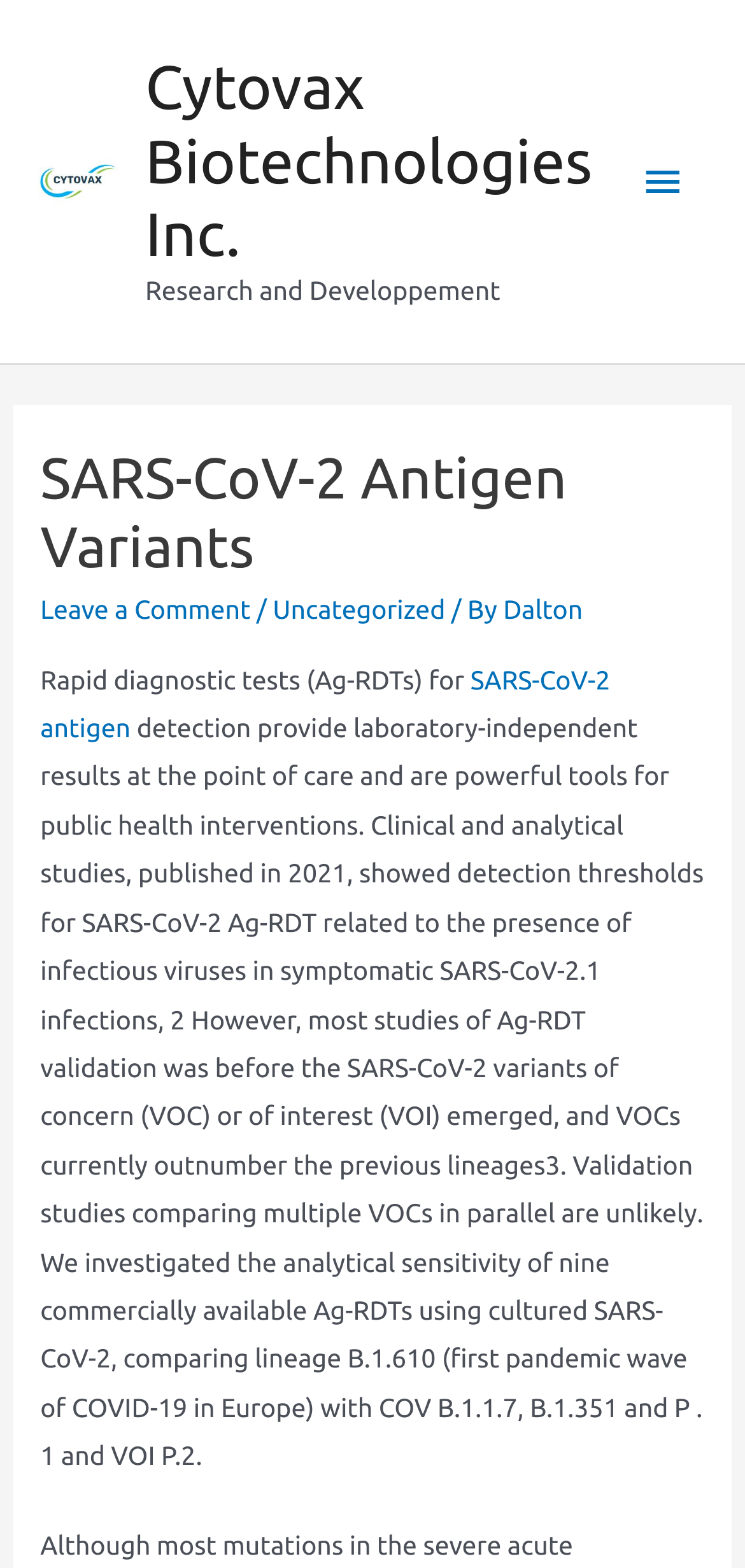Determine the bounding box for the HTML element described here: "Uncategorized". The coordinates should be given as [left, top, right, bottom] with each number being a float between 0 and 1.

[0.366, 0.379, 0.598, 0.398]